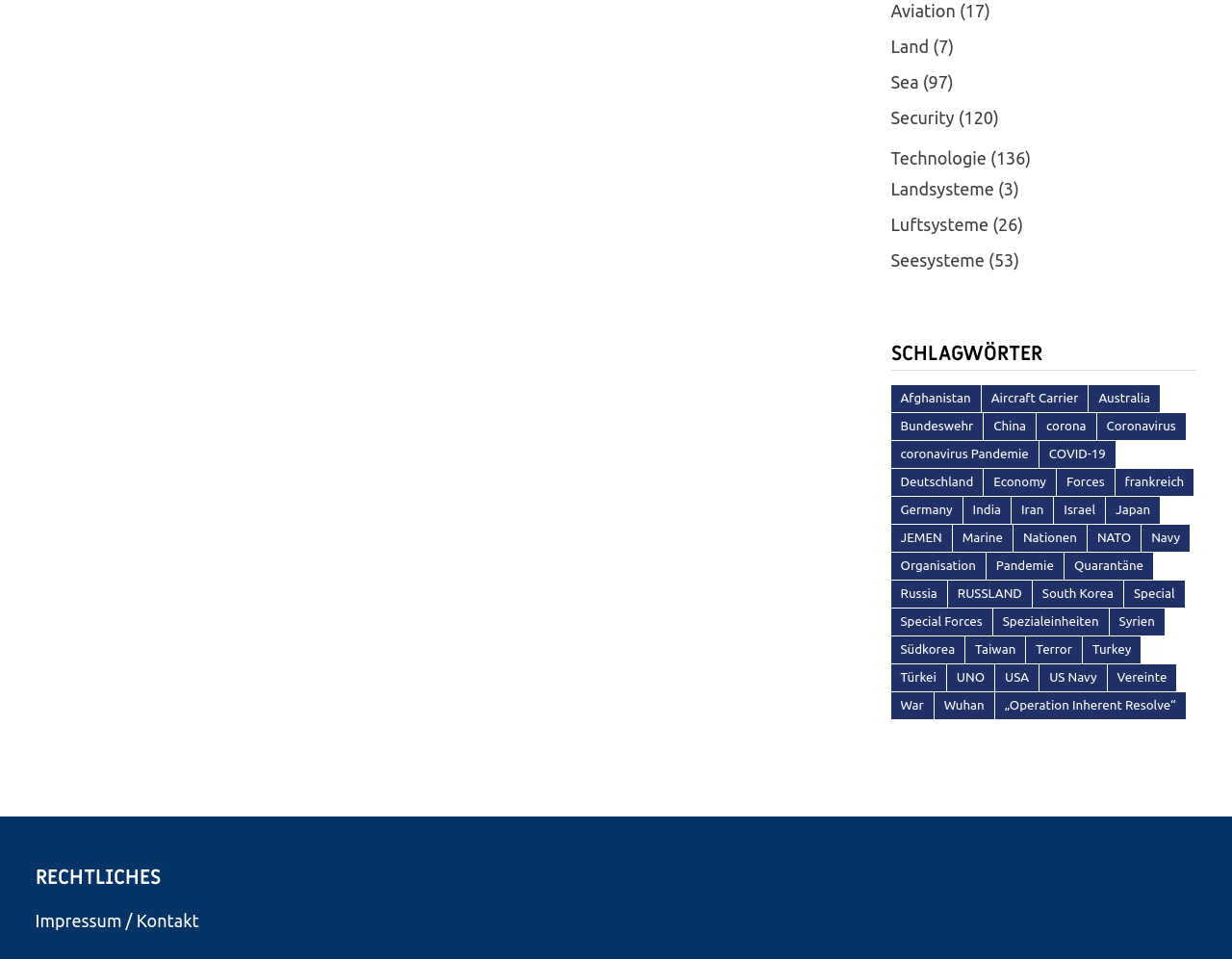Please determine the bounding box coordinates of the element to click on in order to accomplish the following task: "Click on Security". Ensure the coordinates are four float numbers ranging from 0 to 1, i.e., [left, top, right, bottom].

[0.723, 0.112, 0.775, 0.132]